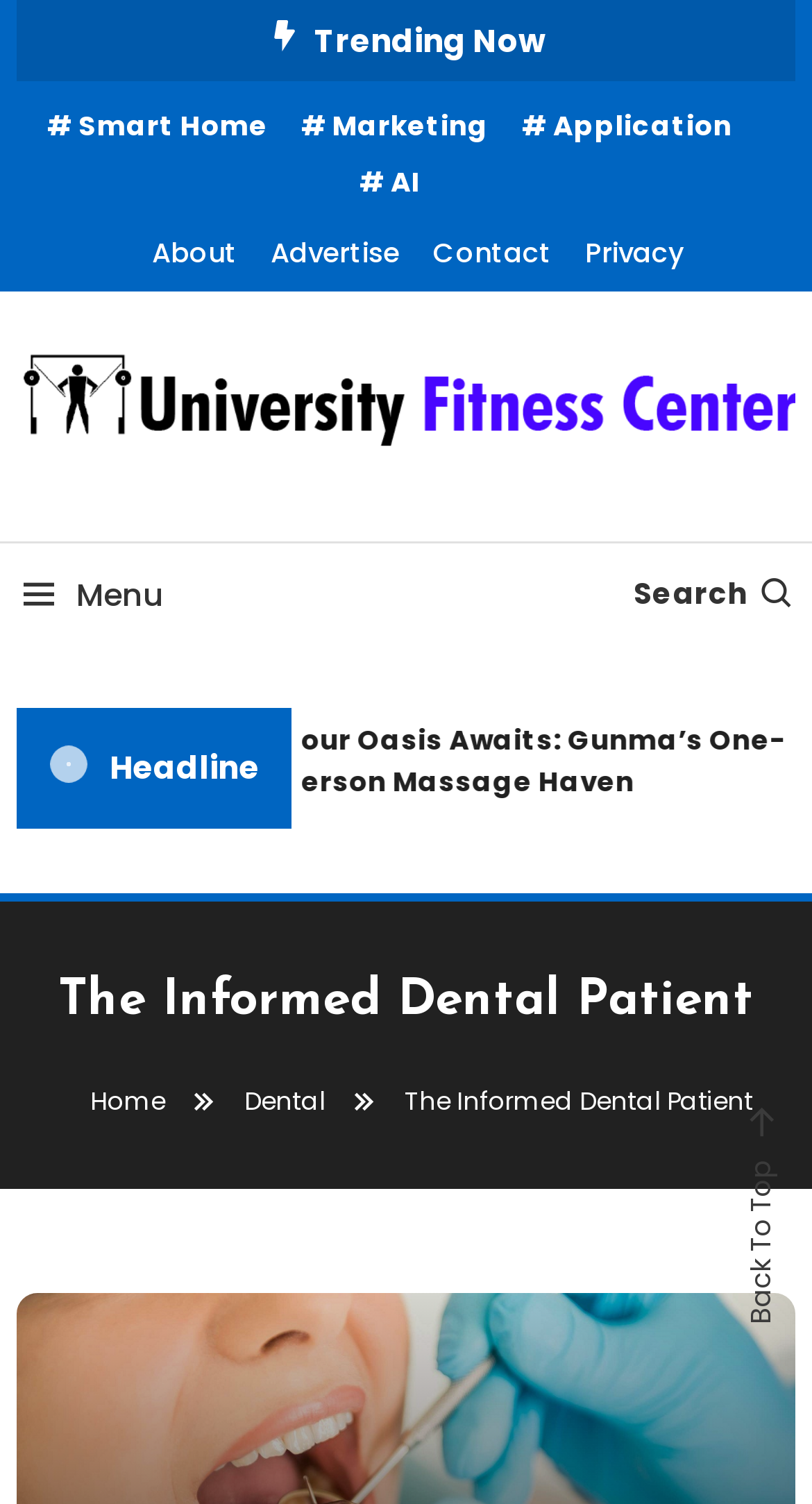Identify the bounding box for the UI element described as: "alt="Lara Croft: Tomb Raider"". Ensure the coordinates are four float numbers between 0 and 1, formatted as [left, top, right, bottom].

None